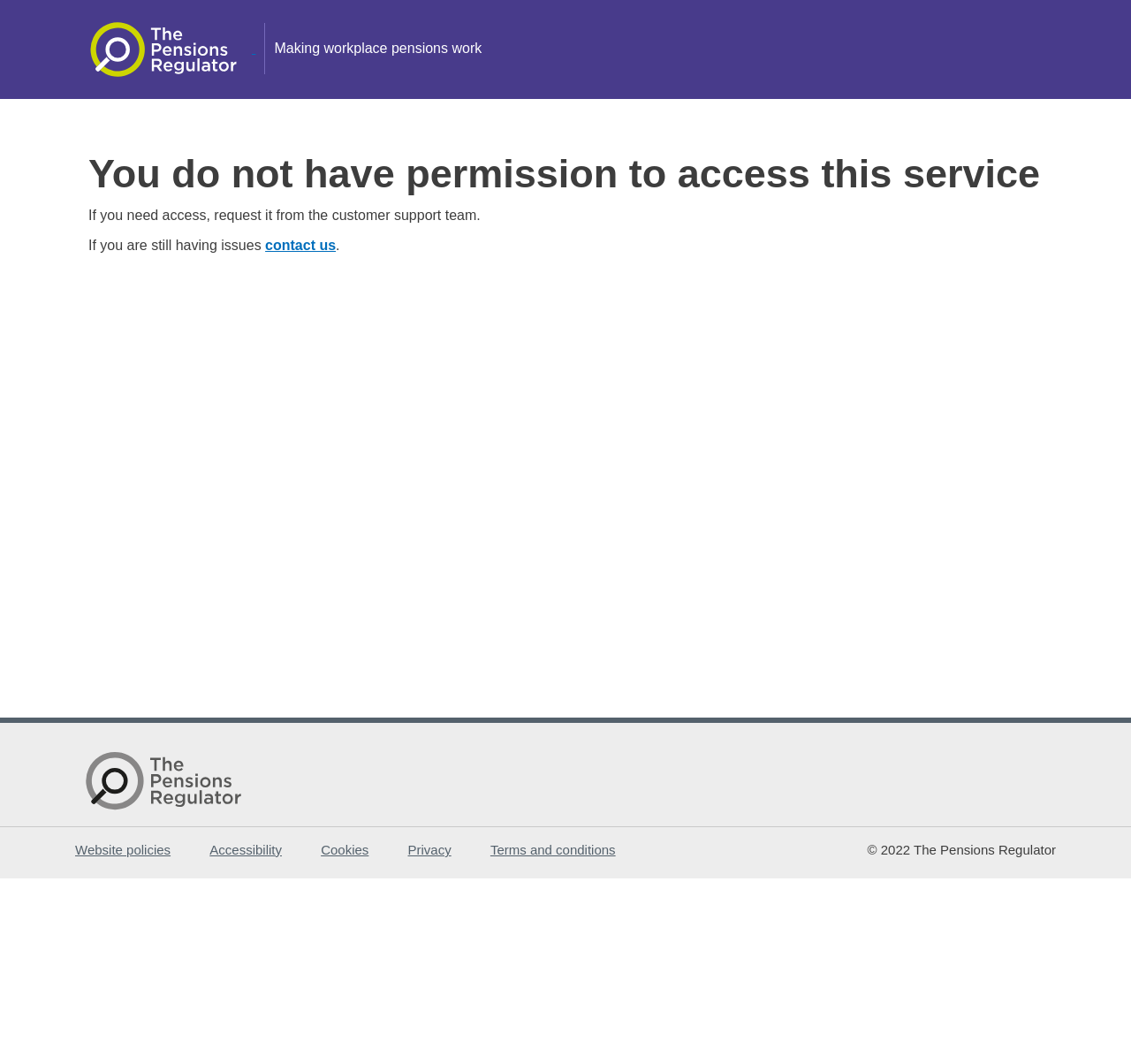What is the purpose of the customer support team?
Please answer the question as detailed as possible.

I found the answer by analyzing the StaticText 'If you need access, request it from the customer support team.' which implies that the customer support team is responsible for granting access to the service.